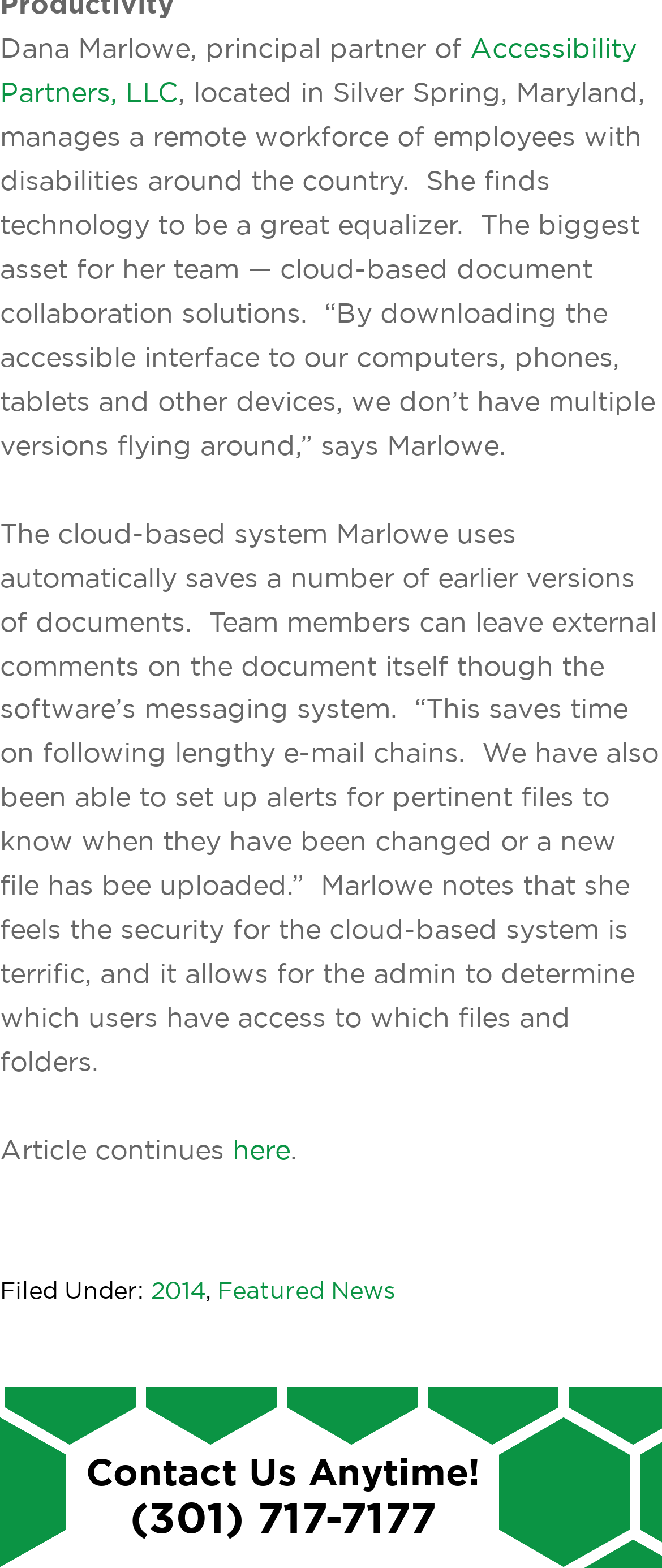What is the name of the principal partner?
Please use the image to deliver a detailed and complete answer.

The name of the principal partner is mentioned in the first sentence of the webpage, which states 'Dana Marlowe, principal partner of Accessibility Partners, LLC'.